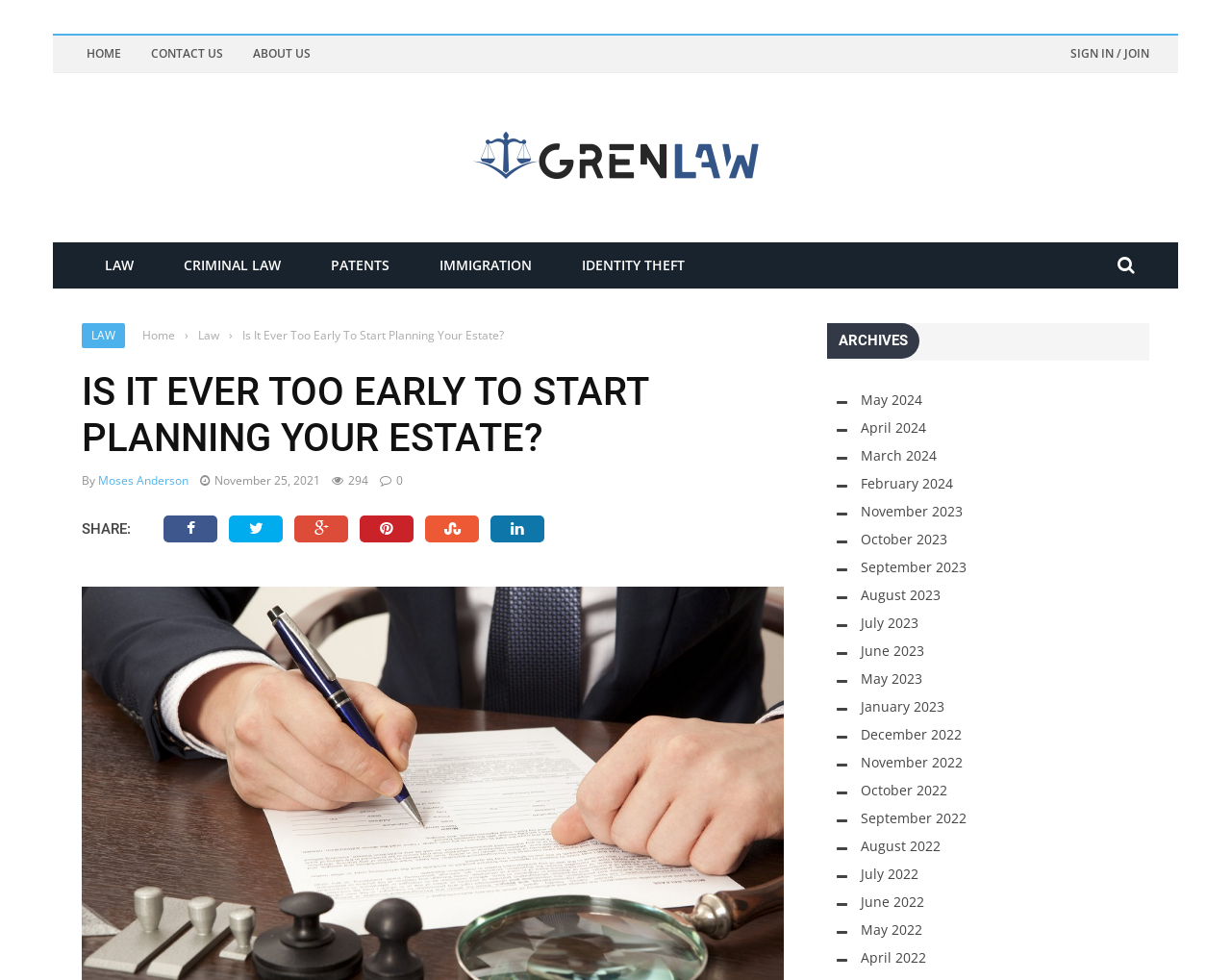Locate the bounding box coordinates of the UI element described by: "Home". The bounding box coordinates should consist of four float numbers between 0 and 1, i.e., [left, top, right, bottom].

[0.07, 0.046, 0.098, 0.063]